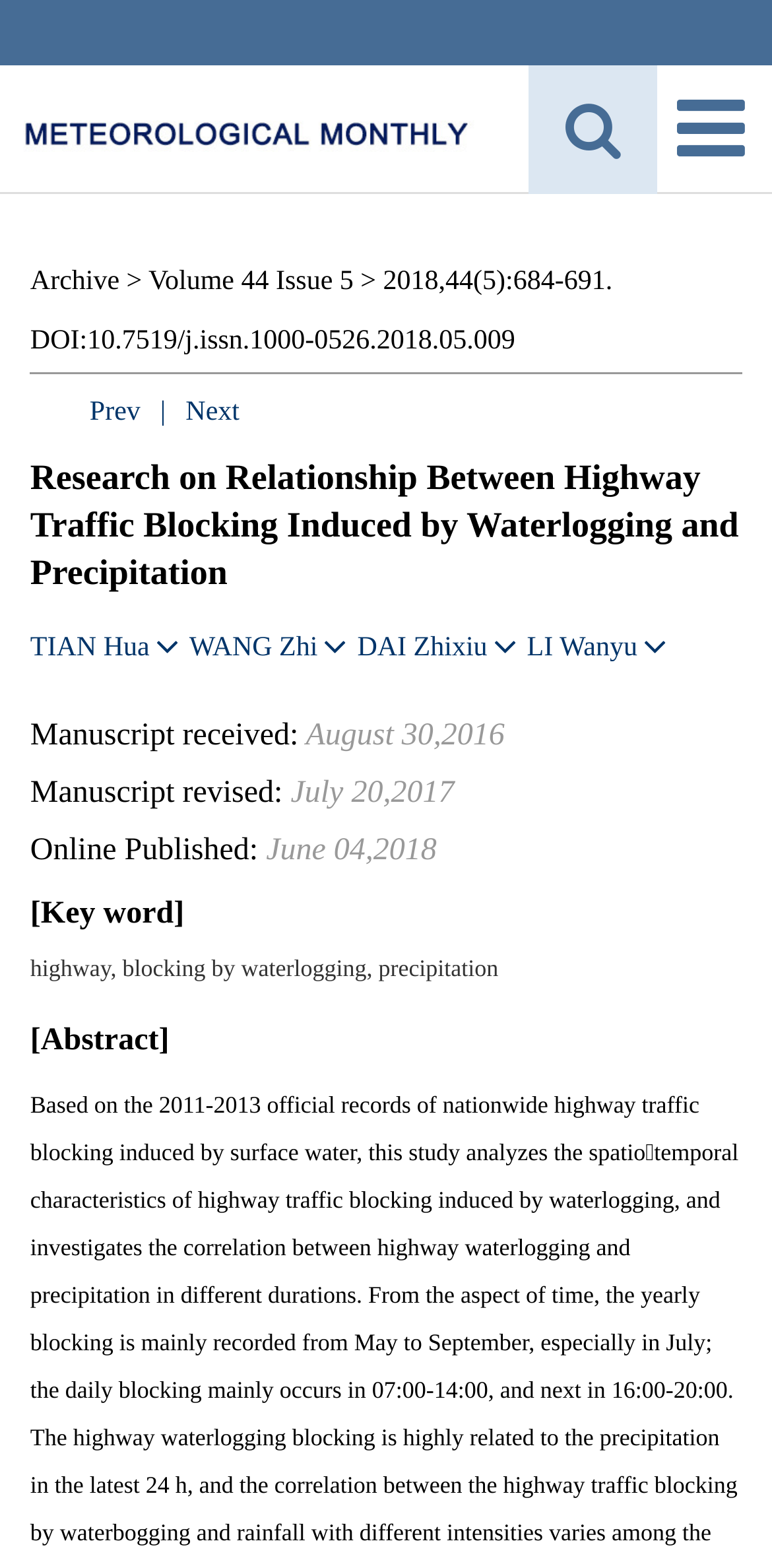Given the description: "highway, blocking by waterlogging, precipitation", determine the bounding box coordinates of the UI element. The coordinates should be formatted as four float numbers between 0 and 1, [left, top, right, bottom].

[0.039, 0.609, 0.646, 0.626]